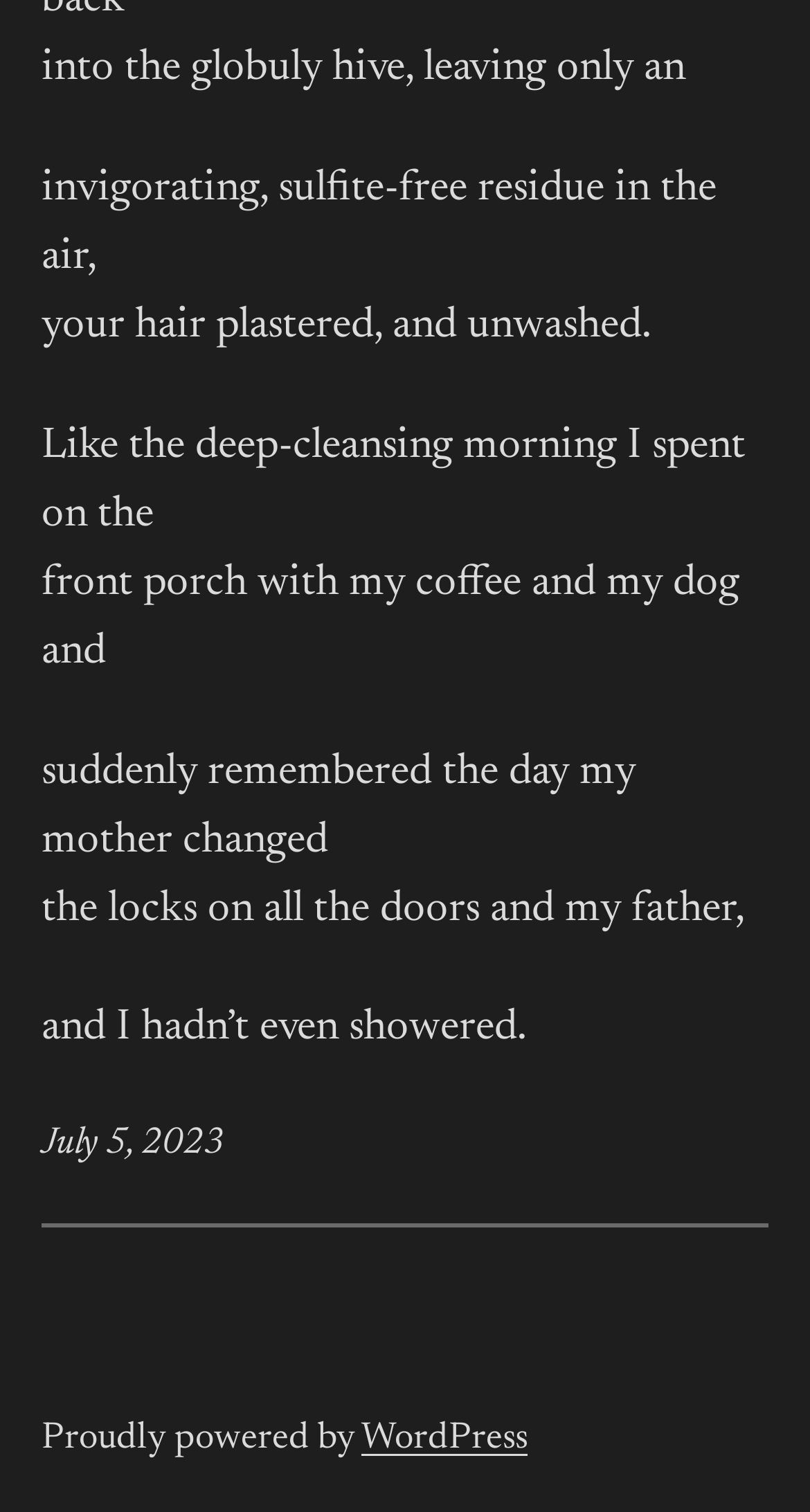Please answer the following question using a single word or phrase: 
What is the state of the author's hair?

Unwashed